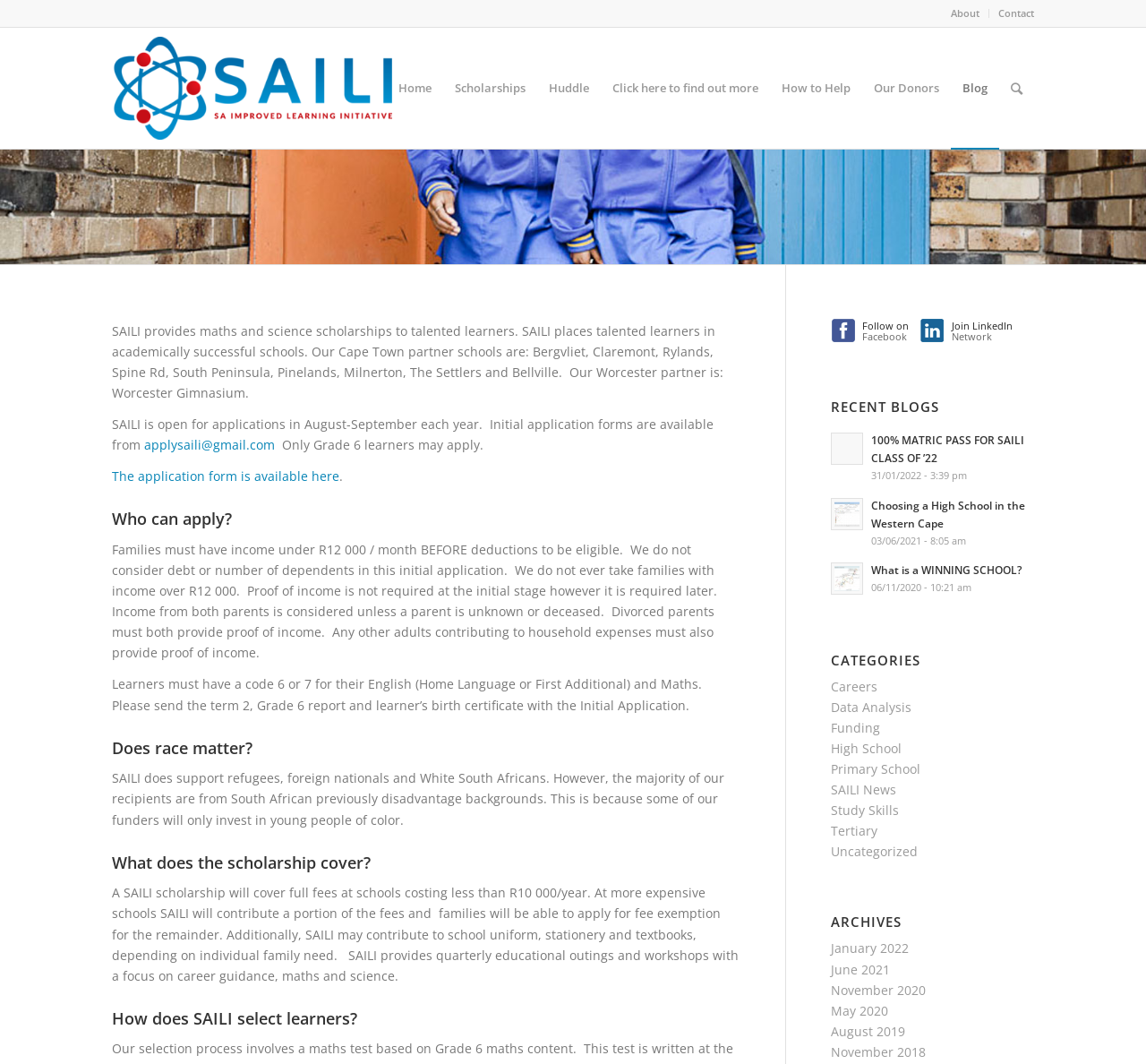Give a short answer using one word or phrase for the question:
Can White South Africans apply for SAILI scholarship?

Yes